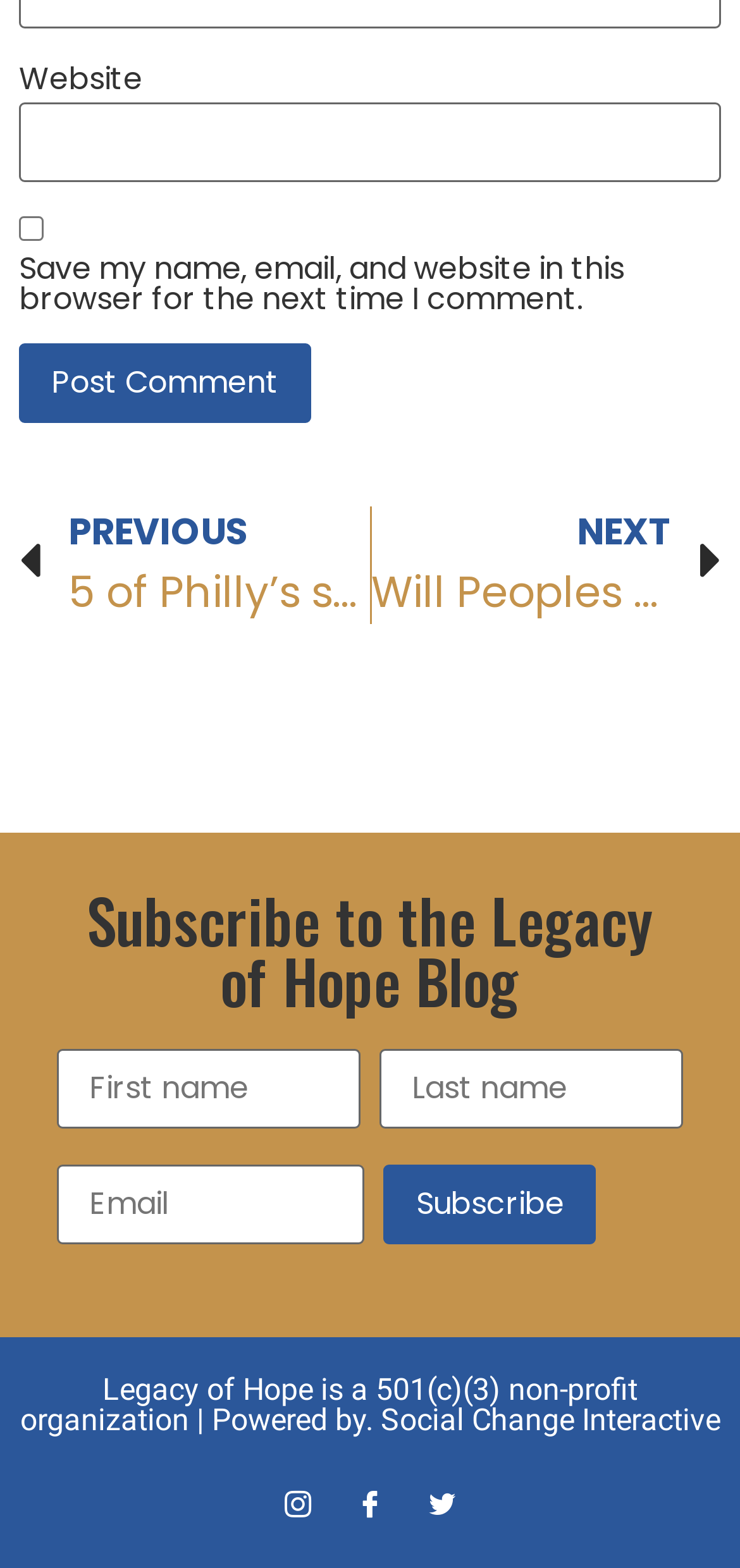Please provide a detailed answer to the question below based on the screenshot: 
What is the name of the non-profit organization?

The StaticText element at the bottom of the webpage mentions 'Legacy of Hope is a 501(c)(3) non-profit organization', indicating that the organization's name is Legacy of Hope.